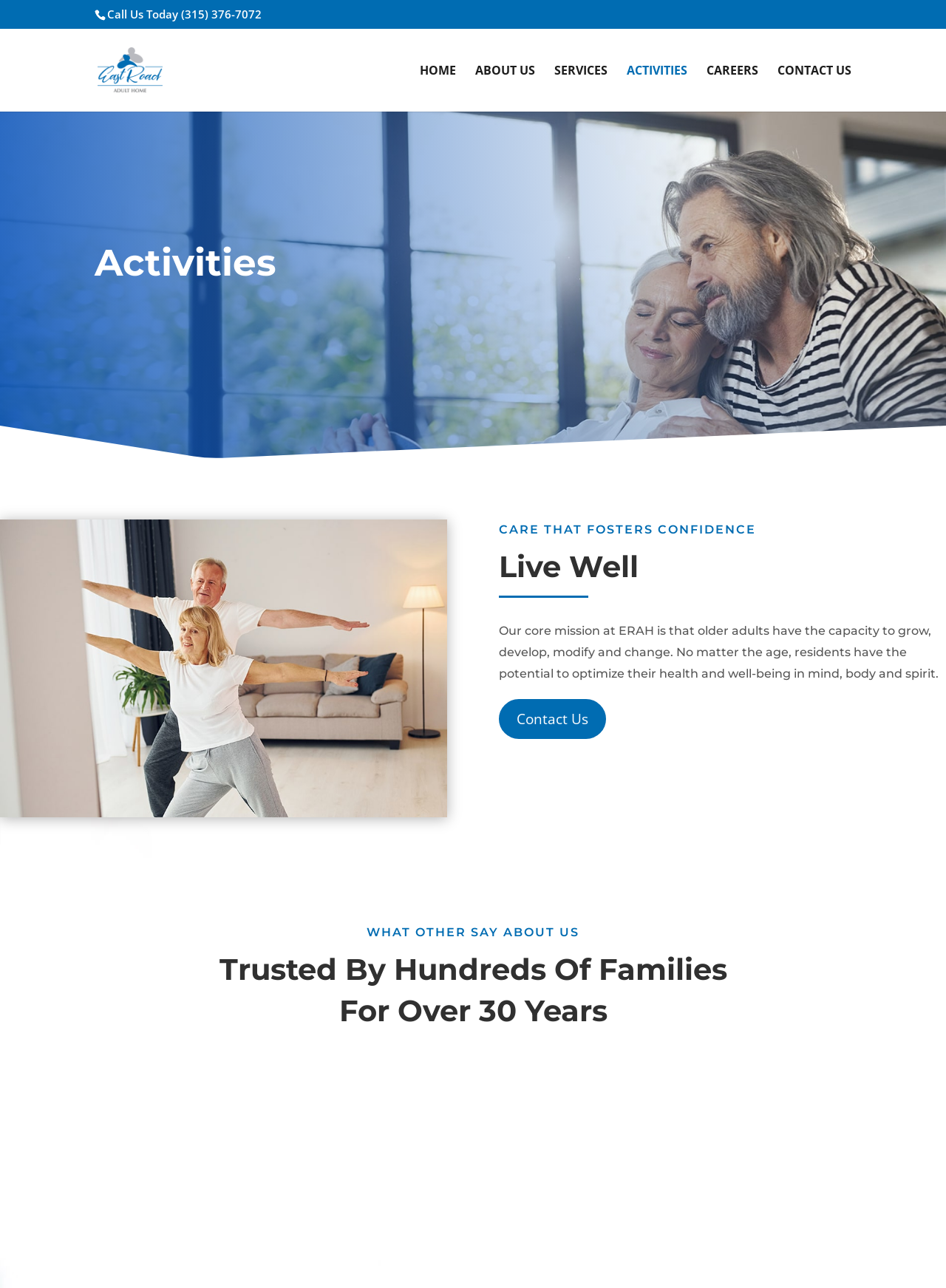Using the information from the screenshot, answer the following question thoroughly:
What is the name of the adult home?

I found the name of the adult home by looking at the link element with the text 'East Road Adult Home' at the top of the webpage, which also has an associated image.